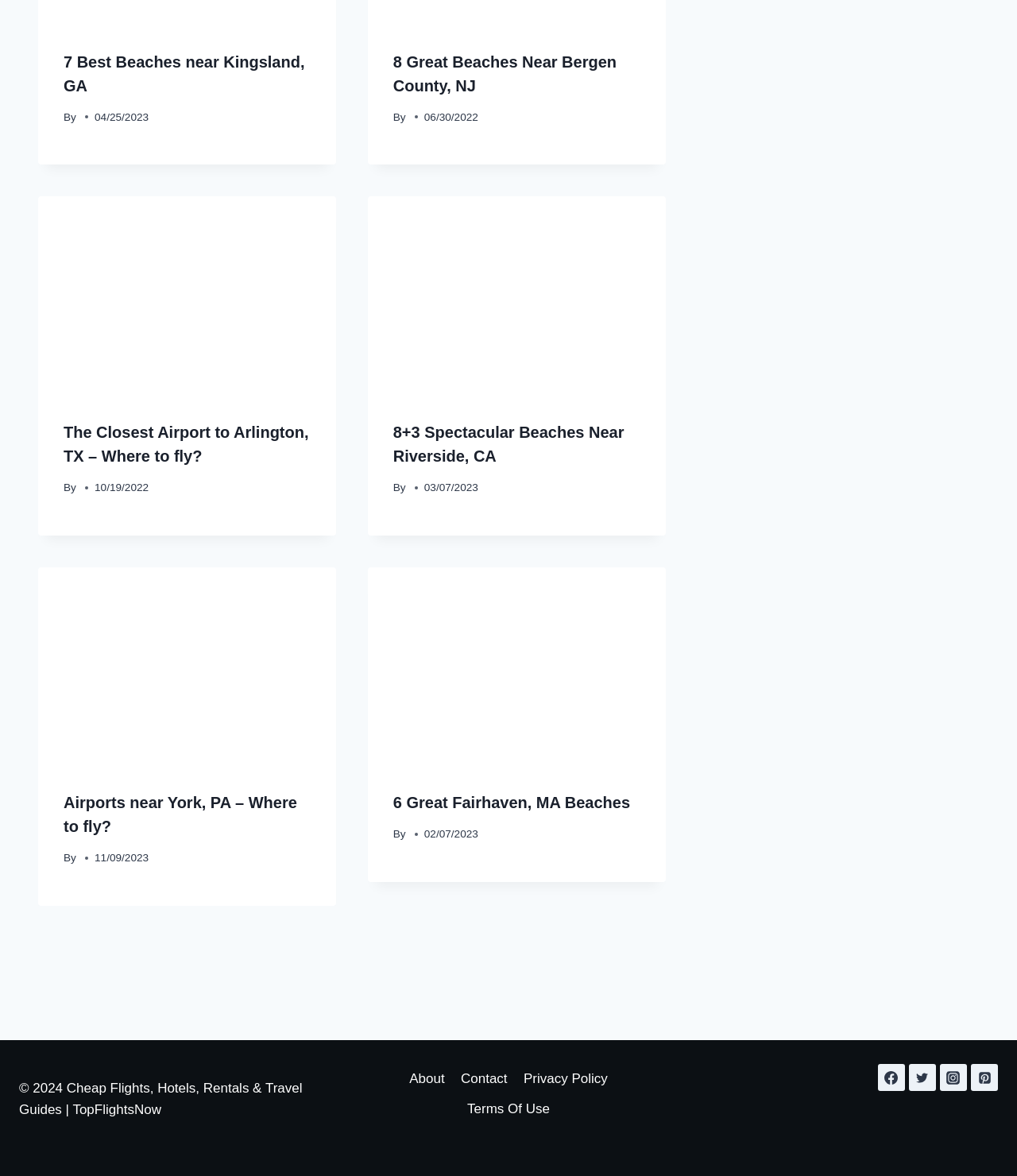What is the copyright year of the webpage?
Answer the question with a single word or phrase, referring to the image.

2024